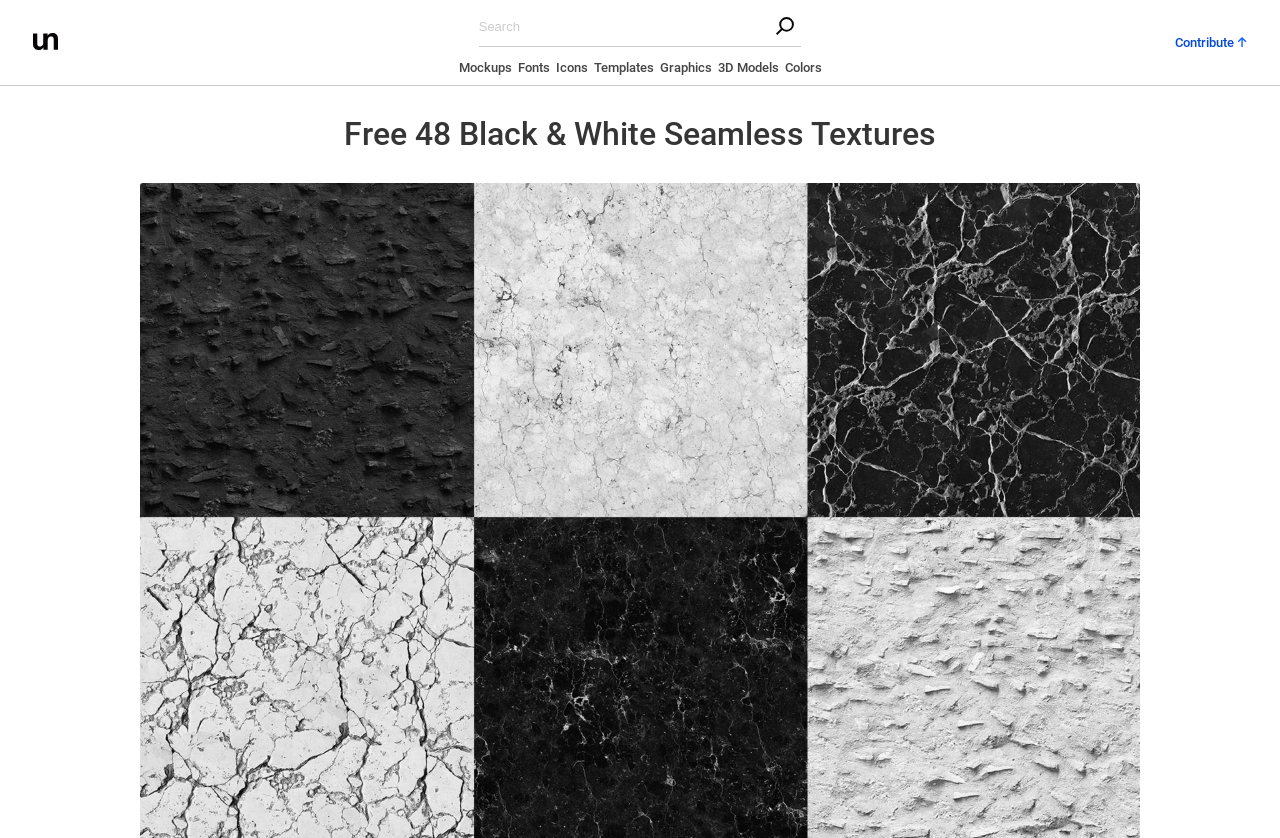Determine the bounding box for the HTML element described here: "Icons". The coordinates should be given as [left, top, right, bottom] with each number being a float between 0 and 1.

[0.434, 0.072, 0.459, 0.098]